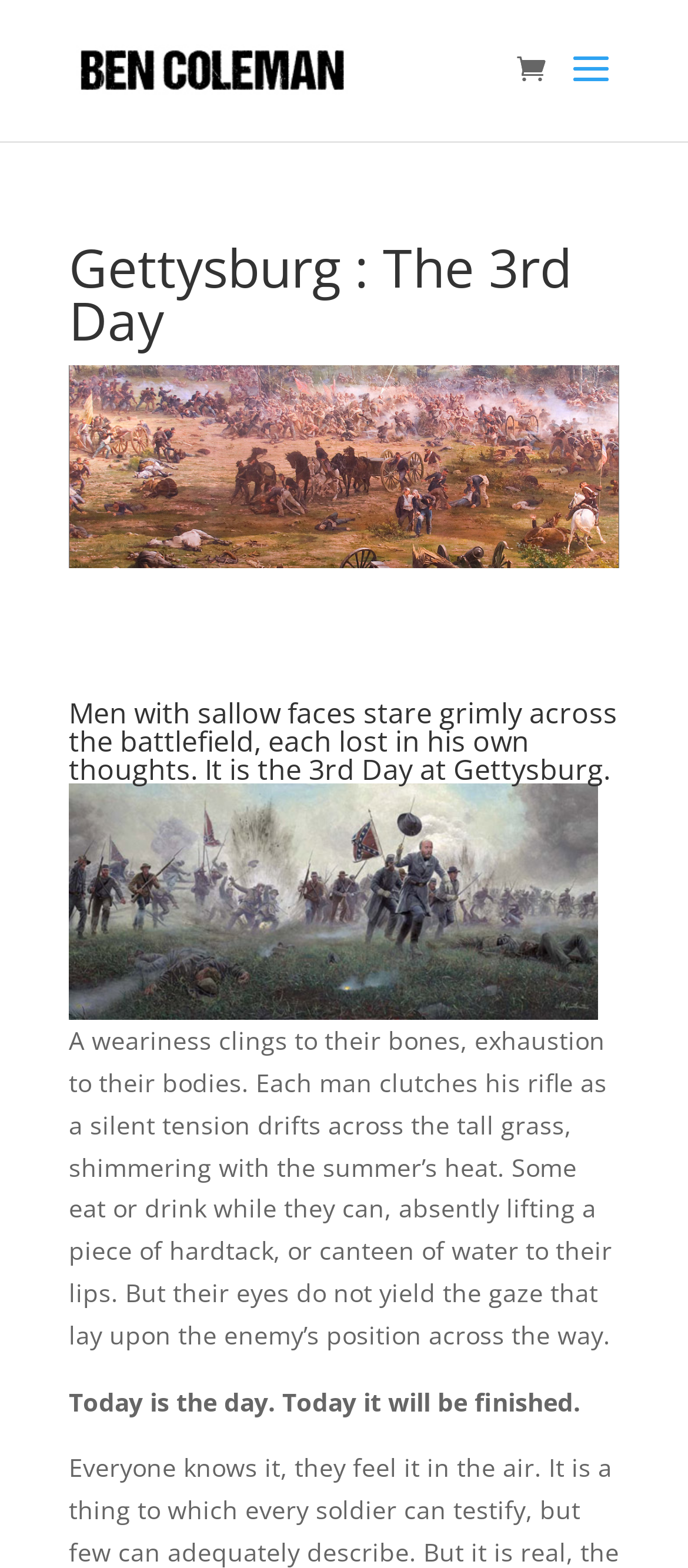Determine the title of the webpage and give its text content.

Gettysburg : The 3rd Day